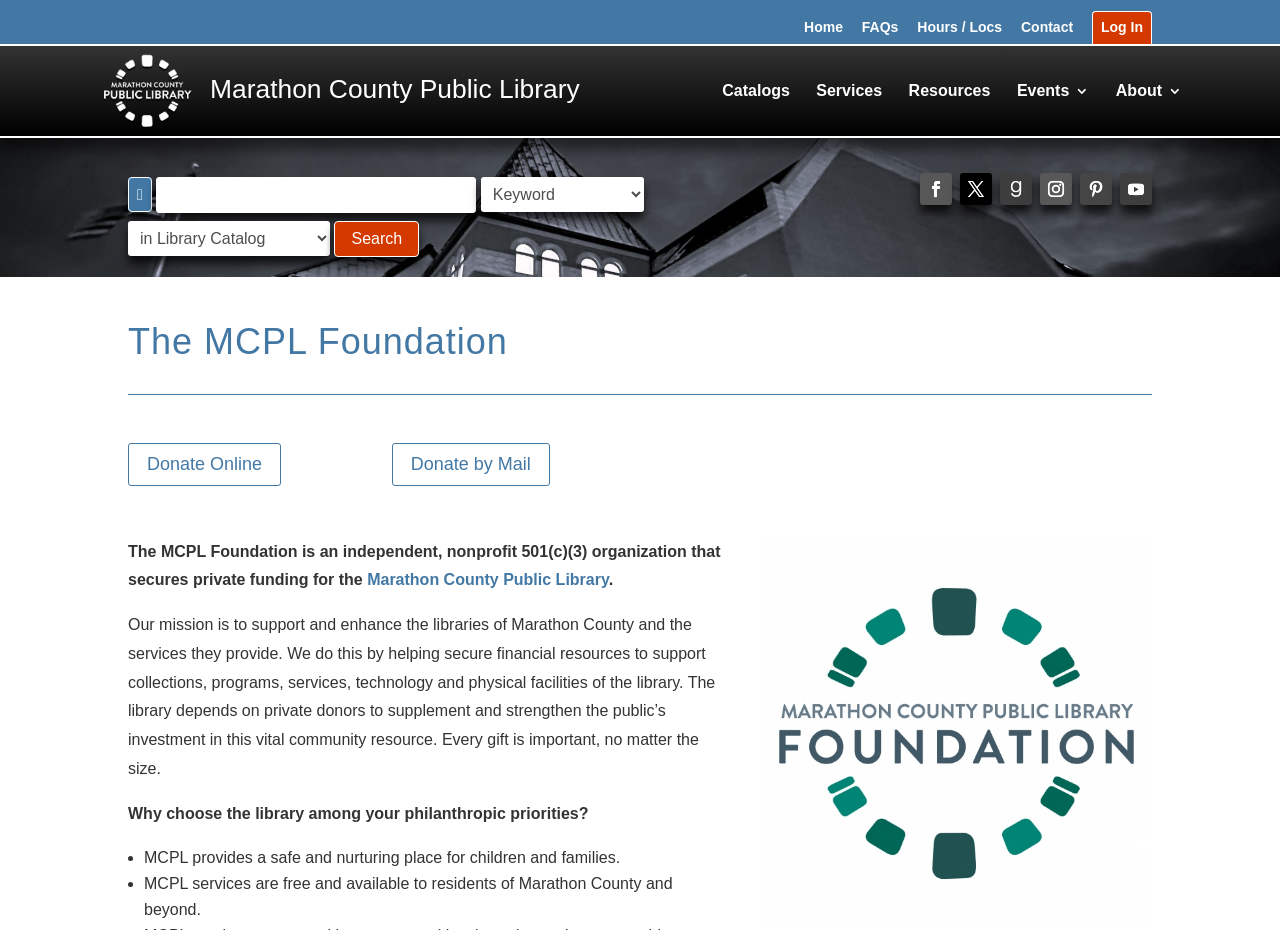Please mark the bounding box coordinates of the area that should be clicked to carry out the instruction: "Click the 'Log In' link".

[0.86, 0.021, 0.893, 0.047]